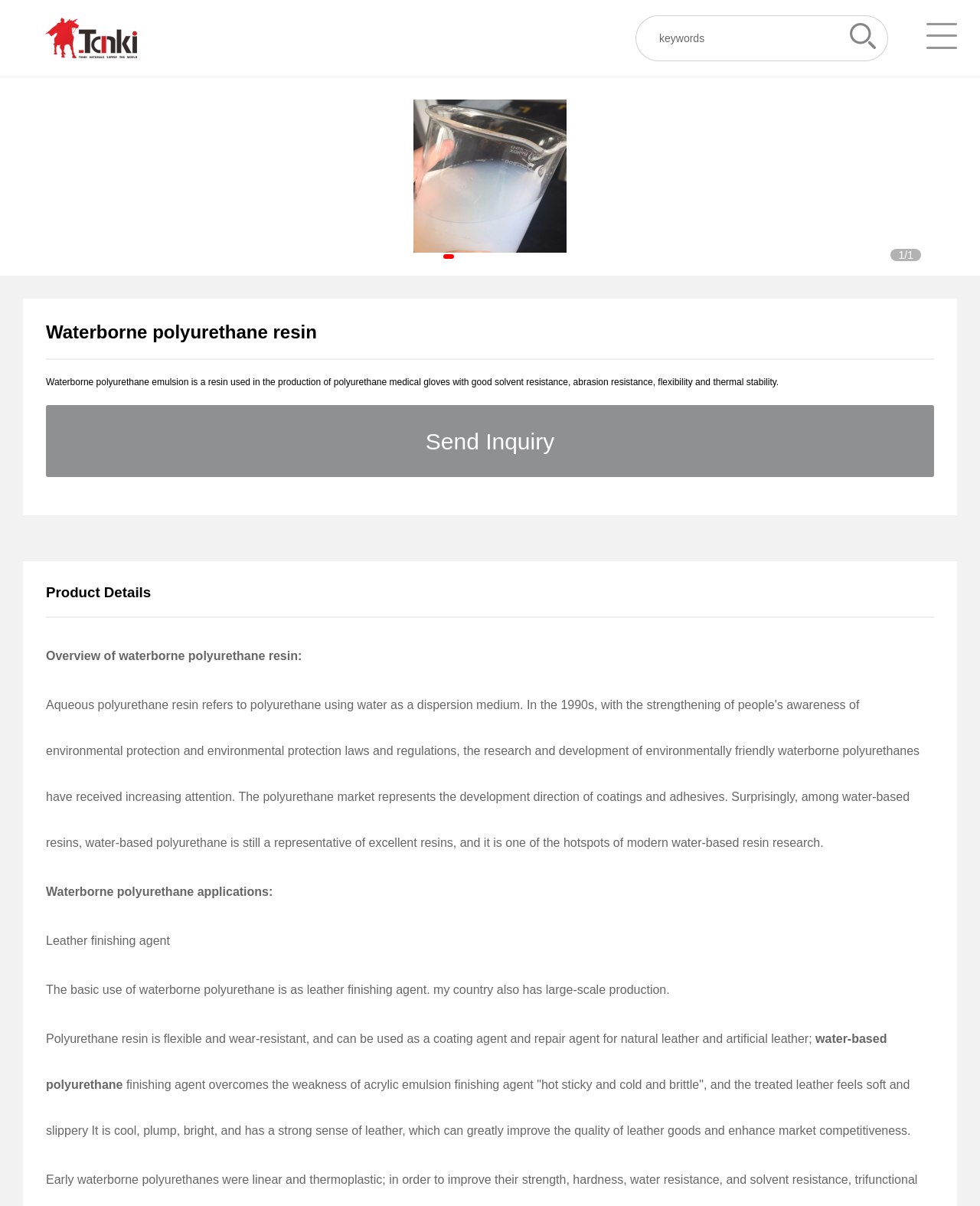Give a complete and precise description of the webpage's appearance.

The webpage is about waterborne polyurethane resin, a type of polyurethane that uses water as a dispersion medium. At the top, there is a link on the left and a textbox with a label "keywords" on the right, accompanied by a button. Below them, there is a small image of waterborne polyurethane resin.

The main content of the webpage is divided into sections. The first section has a heading "Waterborne polyurethane resin" and an article that describes the resin's properties, such as good solvent resistance, abrasion resistance, flexibility, and thermal stability. 

Below this section, there is a "Send Inquiry" link and button. The next section is headed "Product Details" and contains several paragraphs of text. The first paragraph provides an overview of waterborne polyurethane resin, followed by a paragraph about its applications, specifically as a leather finishing agent. The subsequent paragraphs elaborate on the uses of polyurethane resin, including as a coating and repair agent for natural and artificial leather, and its advantages over acrylic emulsion finishing agents.